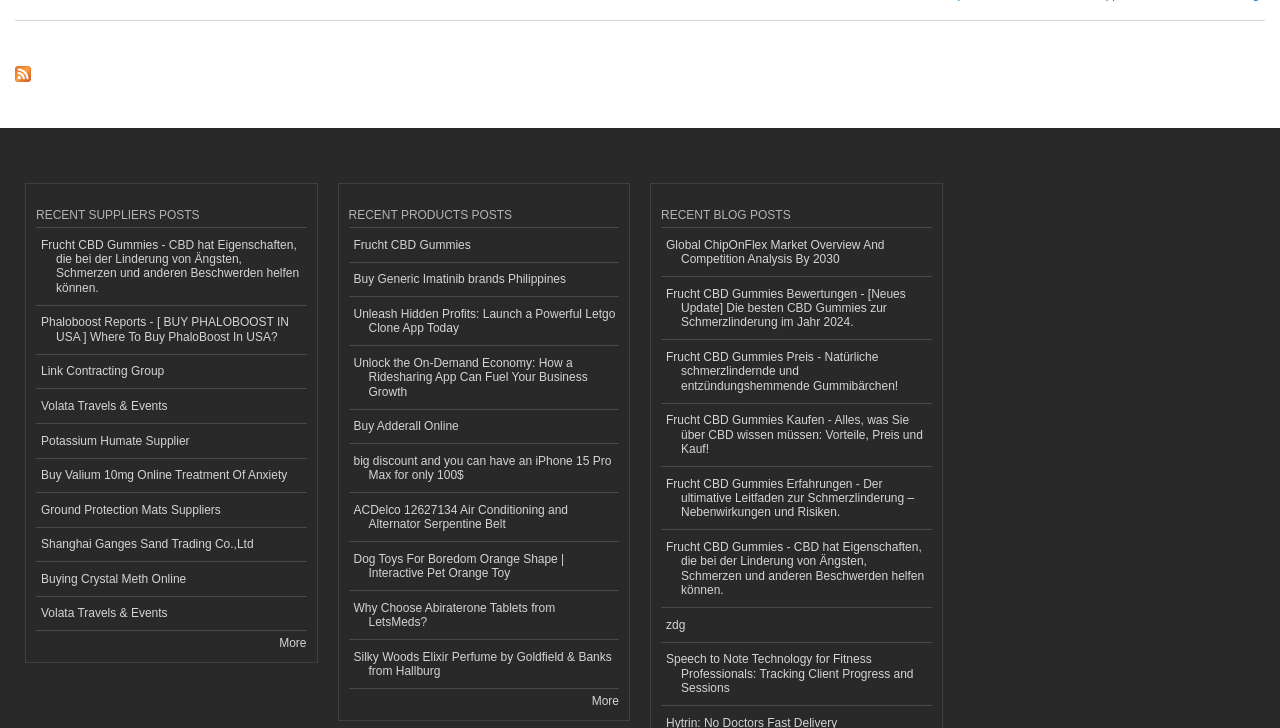What is the purpose of the link 'Subscribe to RSS - tire shredder'?
Based on the image, provide a one-word or brief-phrase response.

Subscribe to RSS